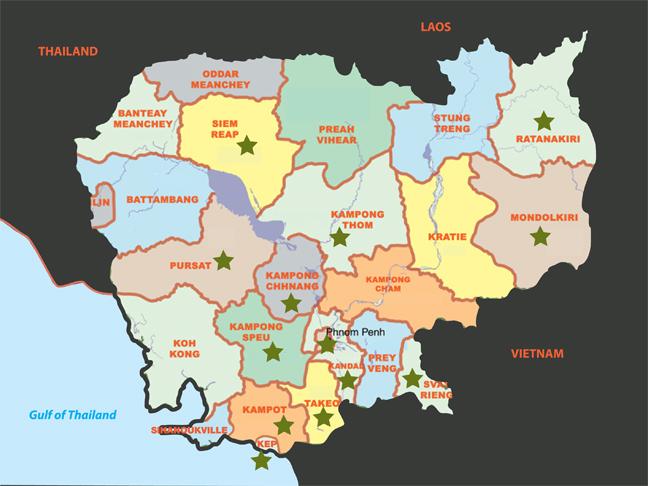Analyze the image and give a detailed response to the question:
What is Cambodia's rich heritage?

The map serves as a geographical reference that emphasizes Cambodia's rich agricultural heritage, particularly in pepper cultivation. This suggests that Cambodia has a long history and tradition of cultivating high-quality peppers, which is an important part of the country's cultural identity.